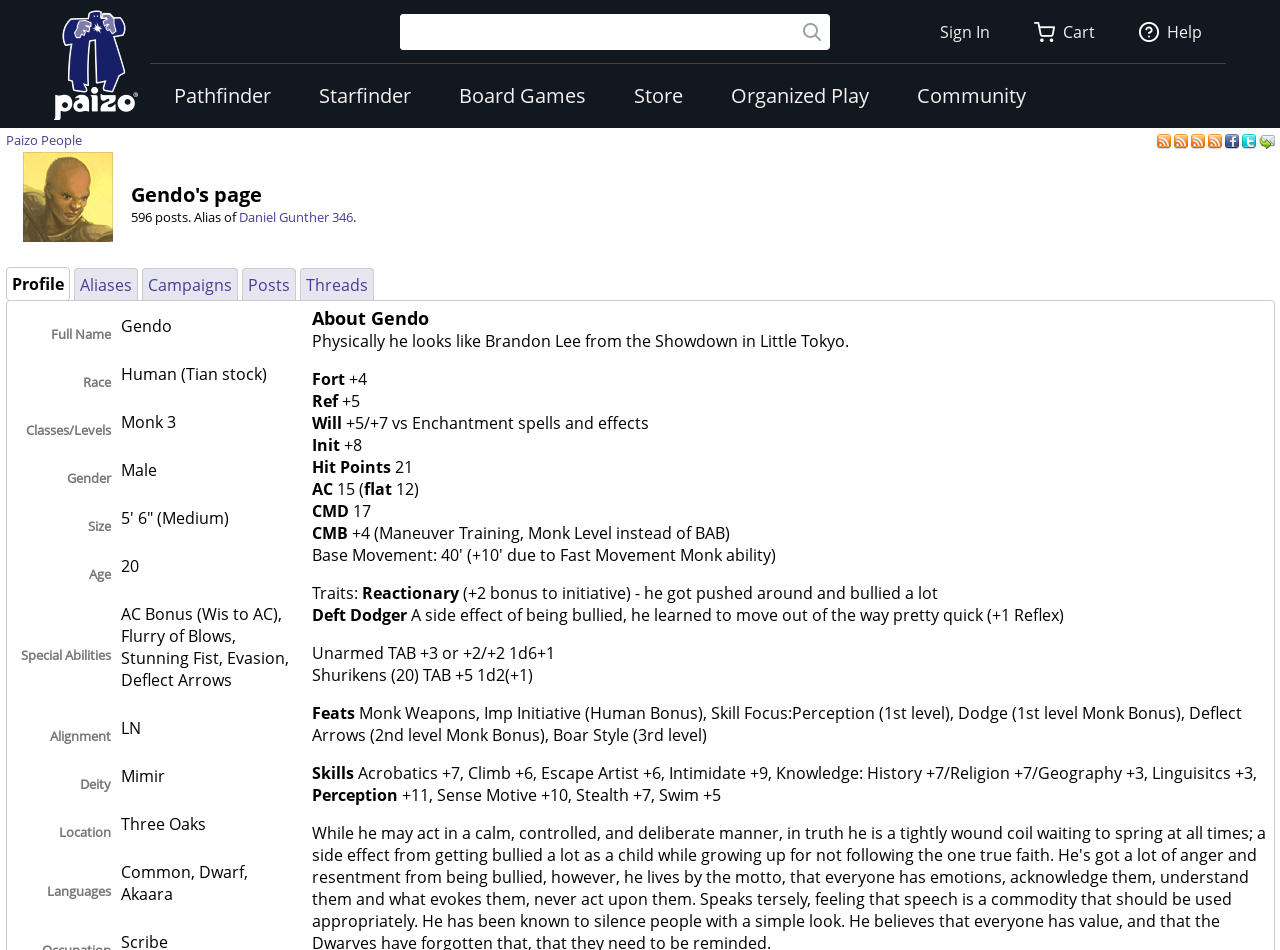Identify the bounding box coordinates for the UI element that matches this description: "Paizo People".

[0.004, 0.138, 0.064, 0.157]